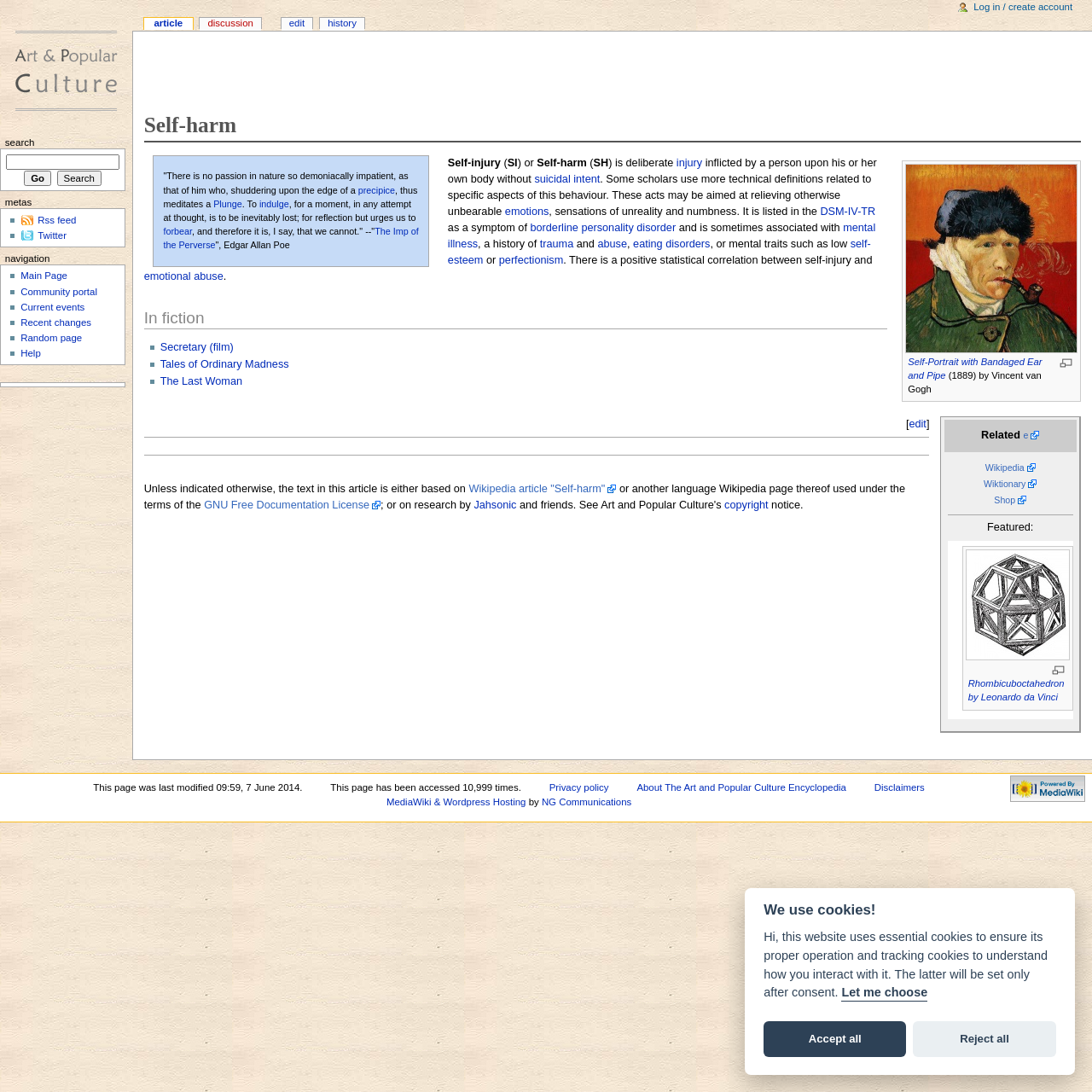Identify and provide the bounding box for the element described by: "Let me choose".

[0.771, 0.903, 0.849, 0.917]